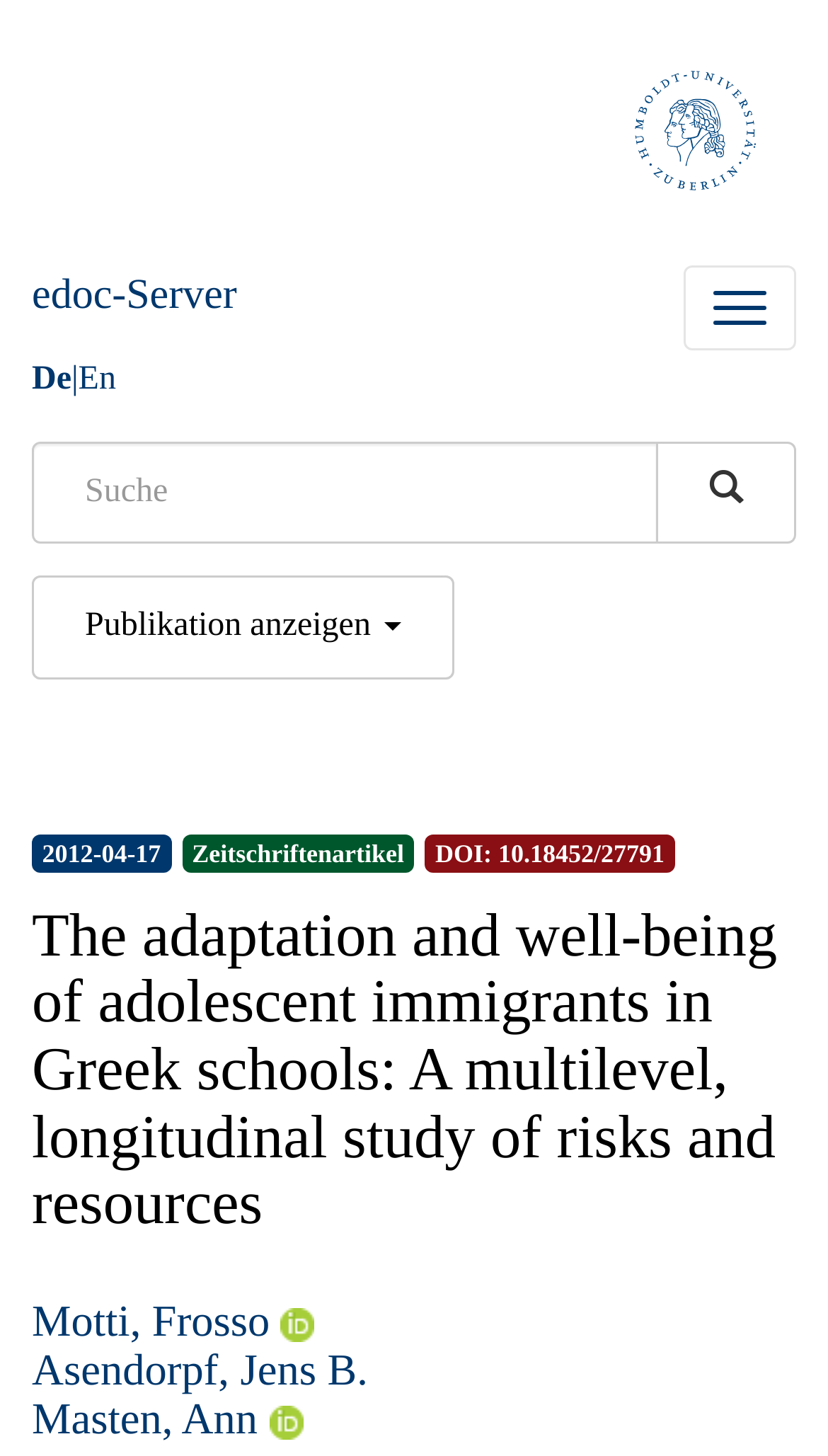Locate the bounding box of the UI element defined by this description: "Motti, Frosso". The coordinates should be given as four float numbers between 0 and 1, formatted as [left, top, right, bottom].

[0.038, 0.891, 0.326, 0.925]